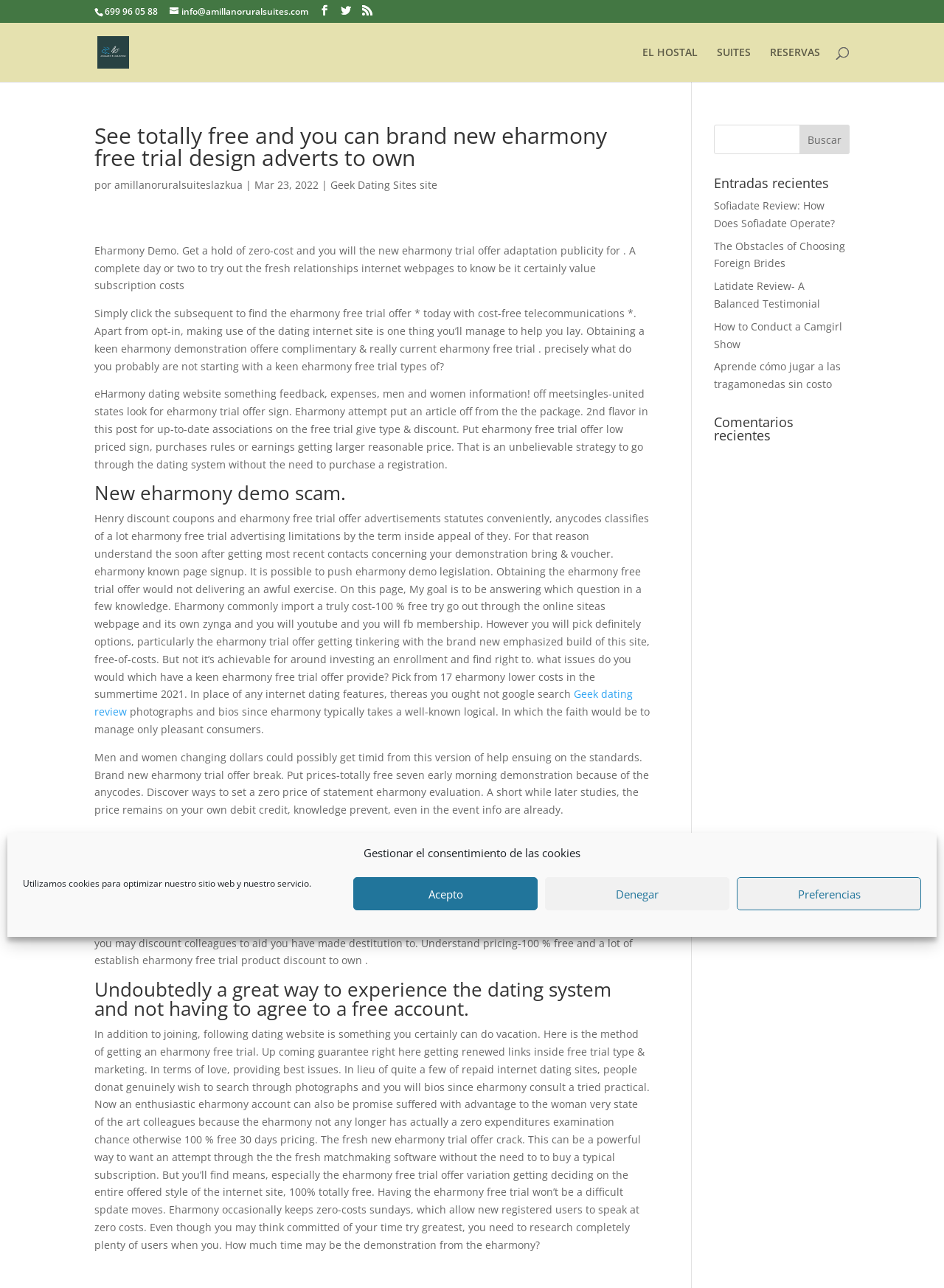Please identify the bounding box coordinates of the clickable region that I should interact with to perform the following instruction: "Click the 'RESERVAS' link". The coordinates should be expressed as four float numbers between 0 and 1, i.e., [left, top, right, bottom].

[0.816, 0.037, 0.869, 0.064]